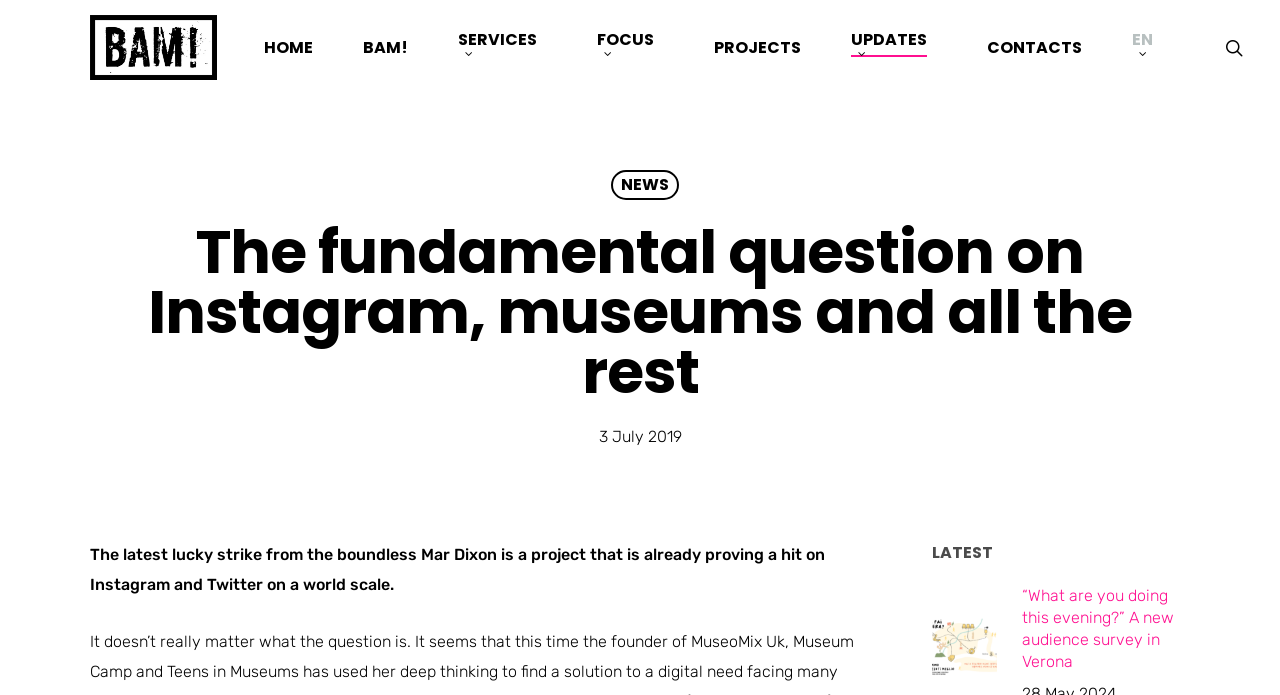Identify the headline of the webpage and generate its text content.

The fundamental question on Instagram, museums and all the rest